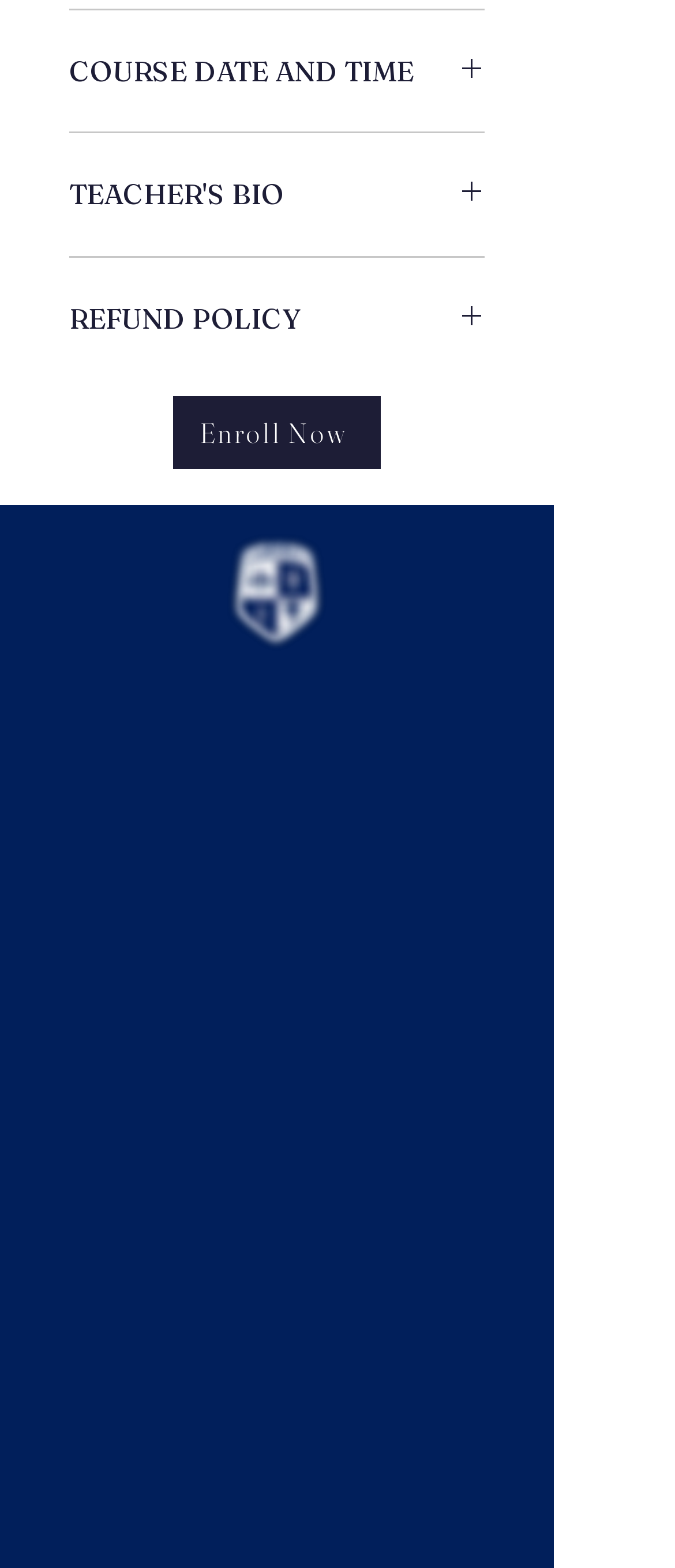Please give the bounding box coordinates of the area that should be clicked to fulfill the following instruction: "Visit Halton". The coordinates should be in the format of four float numbers from 0 to 1, i.e., [left, top, right, bottom].

[0.282, 0.438, 0.538, 0.471]